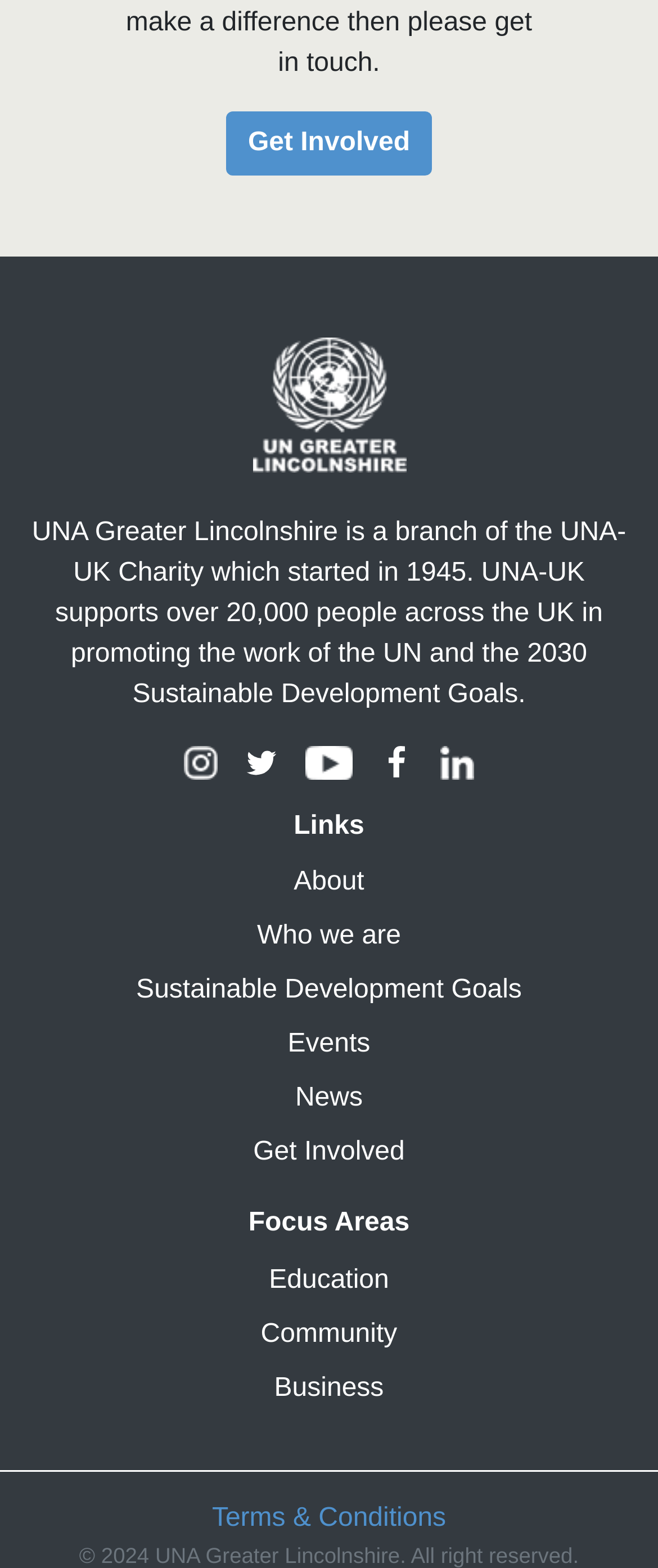Answer this question using a single word or a brief phrase:
What is the copyright year of the webpage?

2024